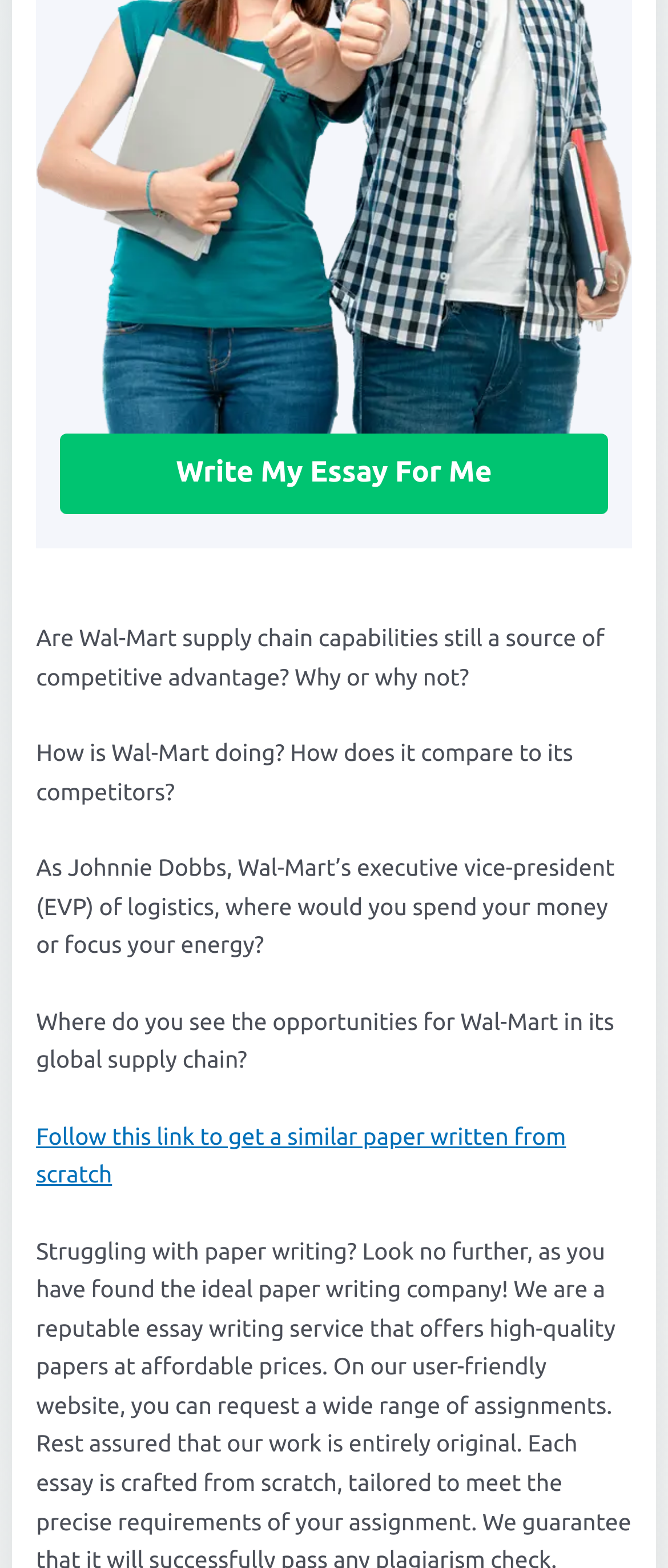Provide the bounding box coordinates for the UI element described in this sentence: "Write My Essay For Me". The coordinates should be four float values between 0 and 1, i.e., [left, top, right, bottom].

[0.089, 0.277, 0.911, 0.327]